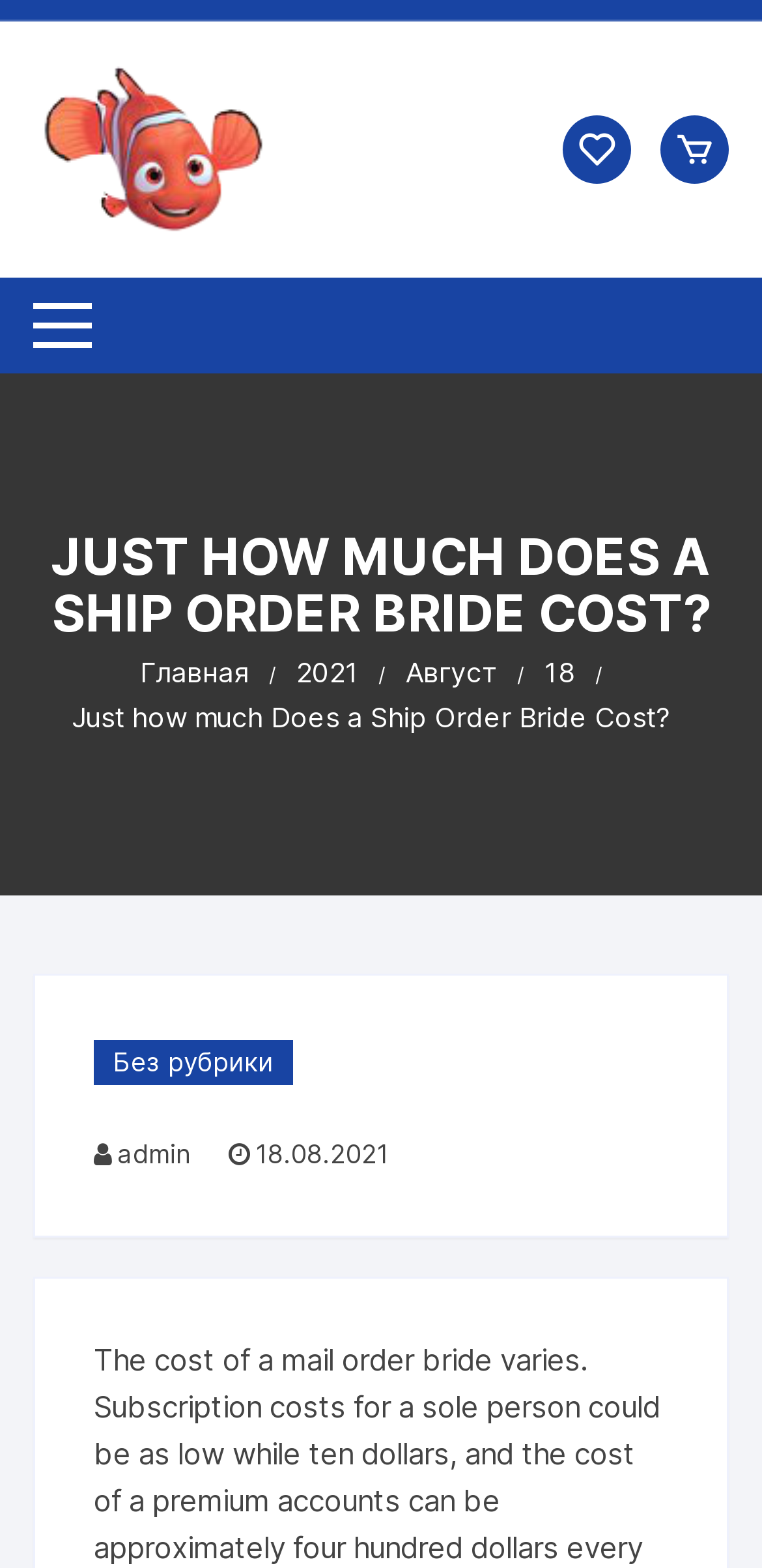Please give a succinct answer using a single word or phrase:
How many navigation links are there?

5